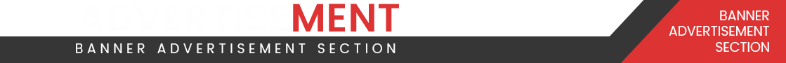What is the design style of the advertisement layout?
Provide a detailed and well-explained answer to the question.

The caption describes the overall layout of the advertisement as clean and modern, which makes it ideal for capturing the viewer's interest and directing them toward the content or promotions being highlighted.